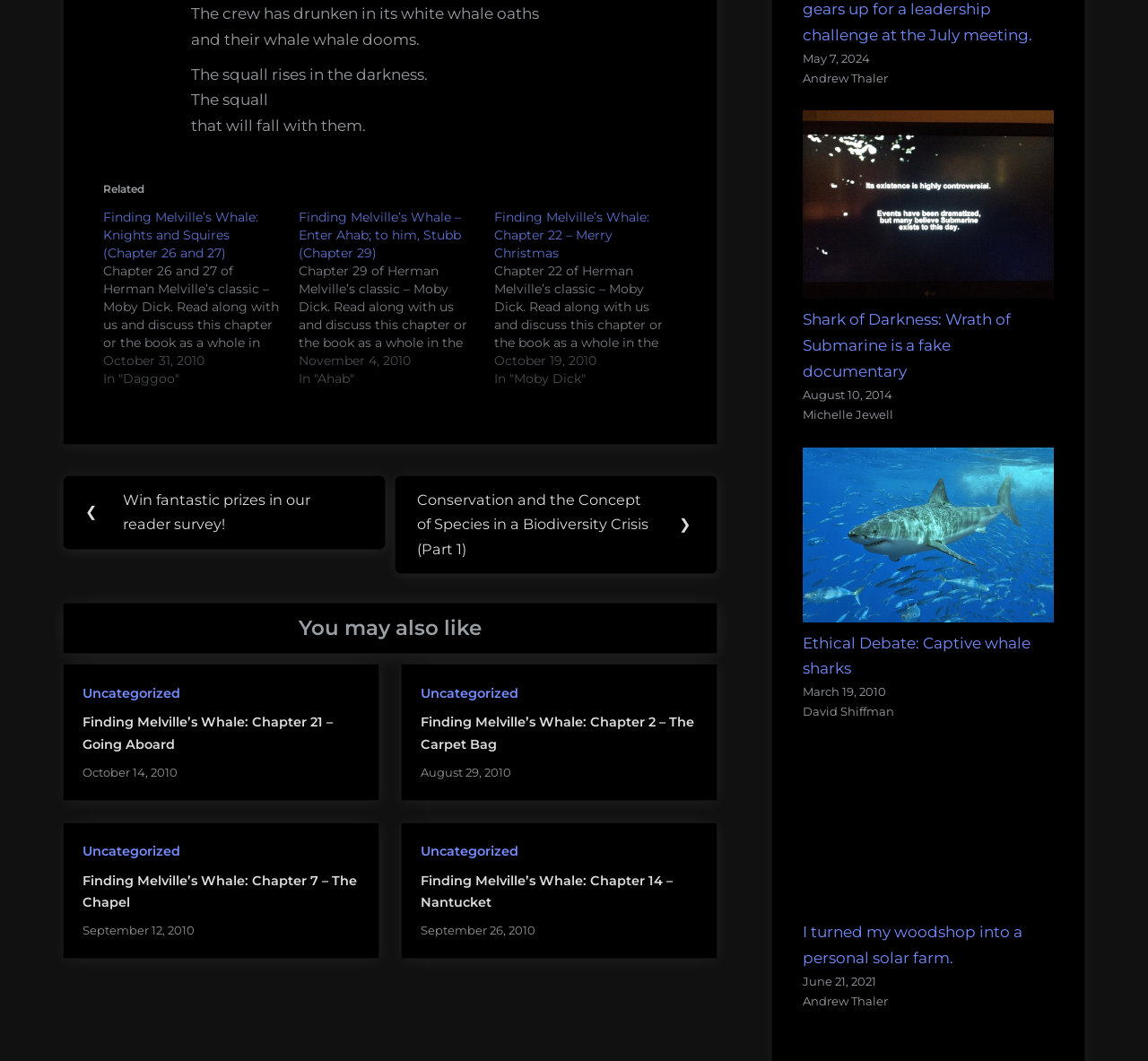Please specify the bounding box coordinates of the region to click in order to perform the following instruction: "Click on the link 'Finding Melville’s Whale: Knights and Squires (Chapter 26 and 27)'".

[0.09, 0.196, 0.26, 0.365]